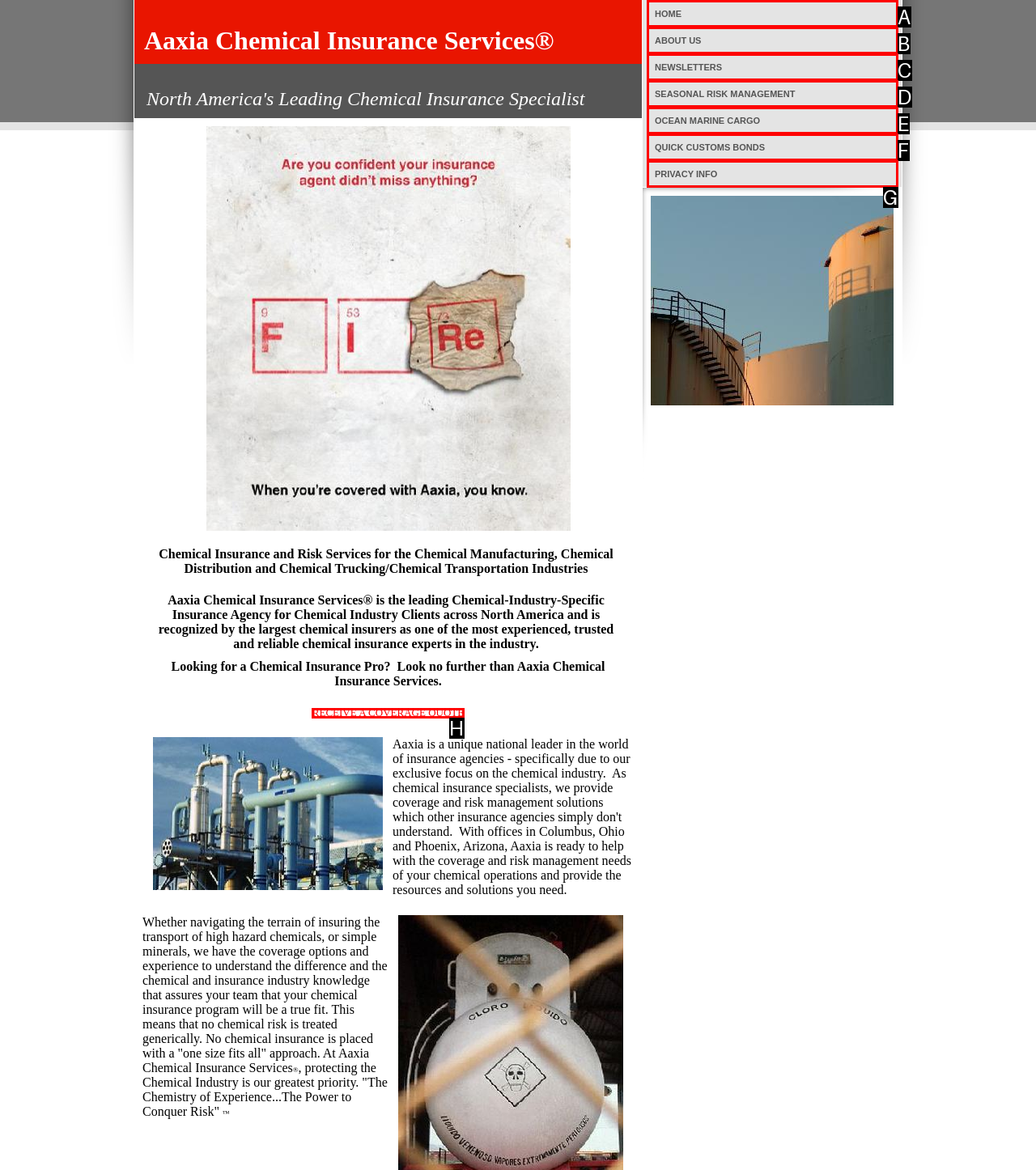Determine which option fits the element description: OCEAN MARINE CARGO
Answer with the option’s letter directly.

E